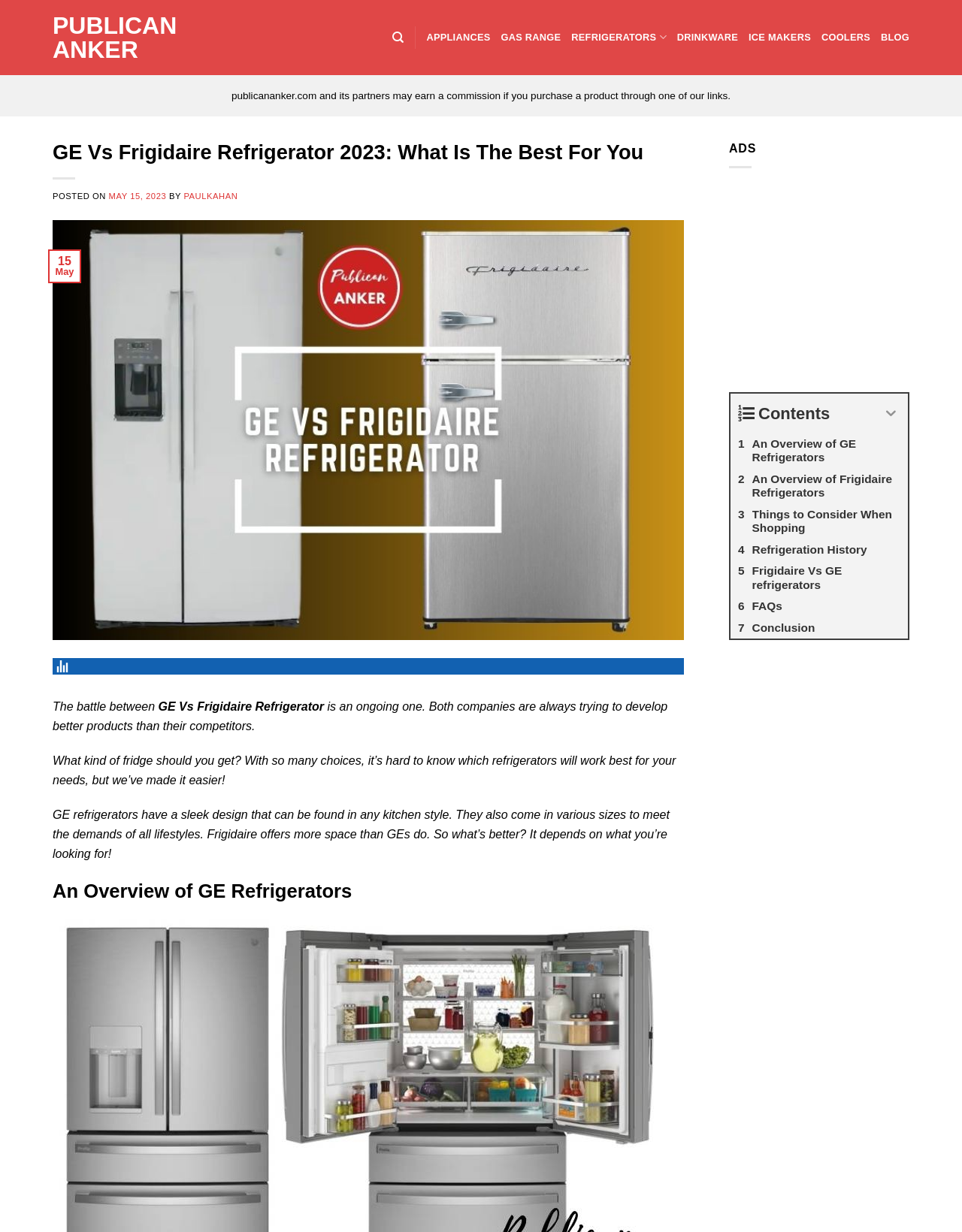Answer the question below in one word or phrase:
How many sections are in the table of contents?

7